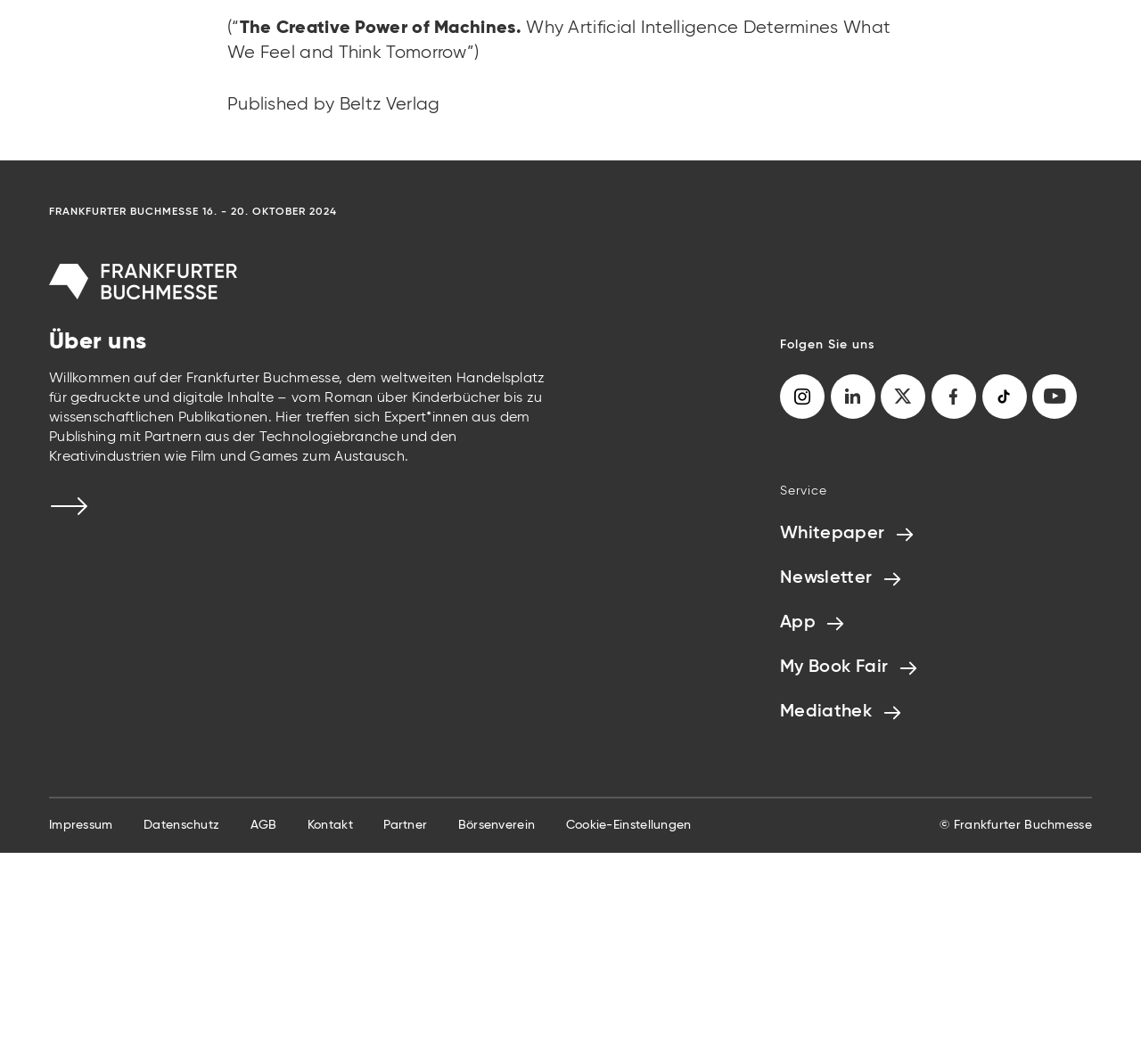Please indicate the bounding box coordinates for the clickable area to complete the following task: "Read the Whitepaper". The coordinates should be specified as four float numbers between 0 and 1, i.e., [left, top, right, bottom].

[0.684, 0.489, 0.802, 0.514]